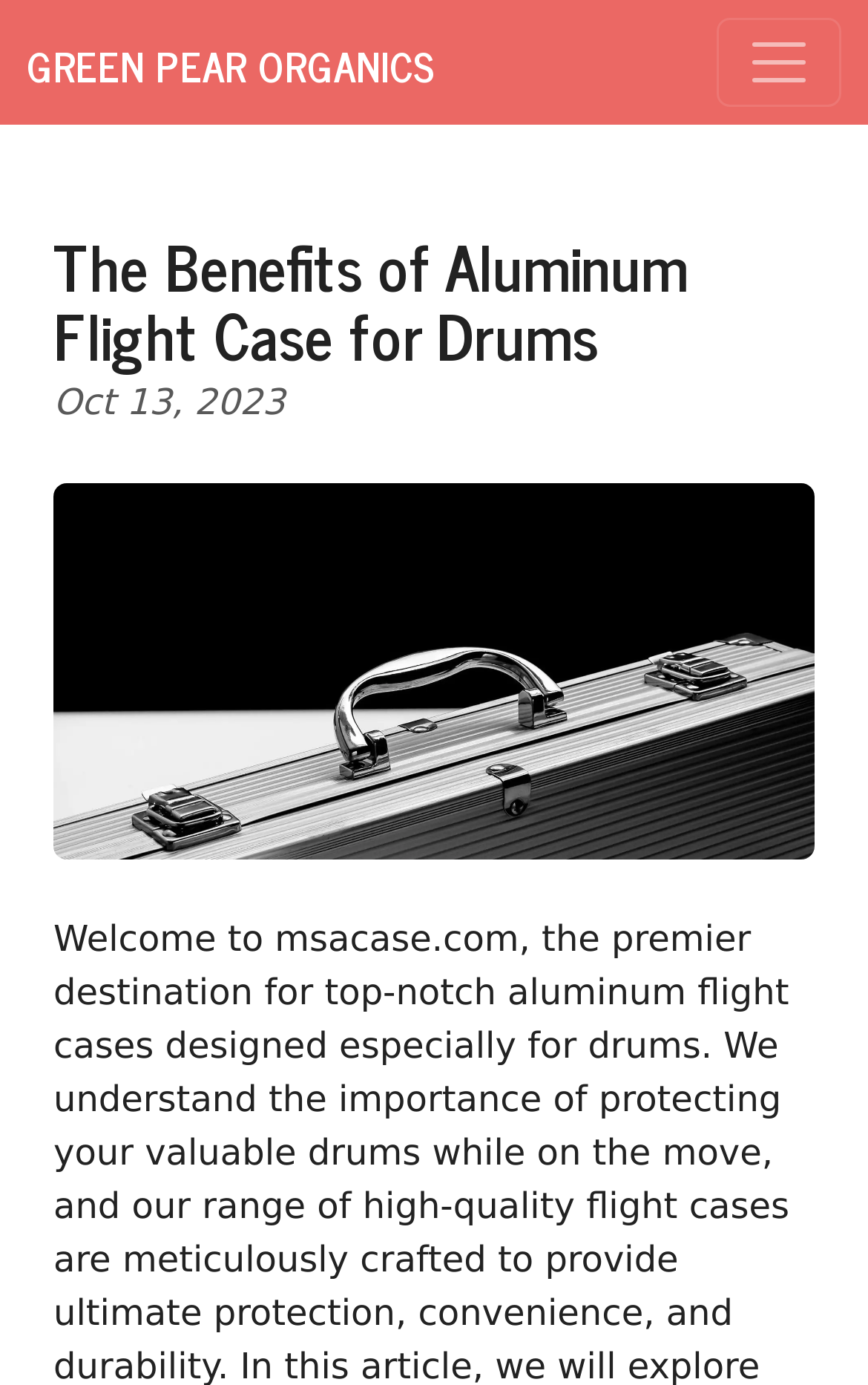What is the main heading of this webpage? Please extract and provide it.

The Benefits of Aluminum Flight Case for Drums